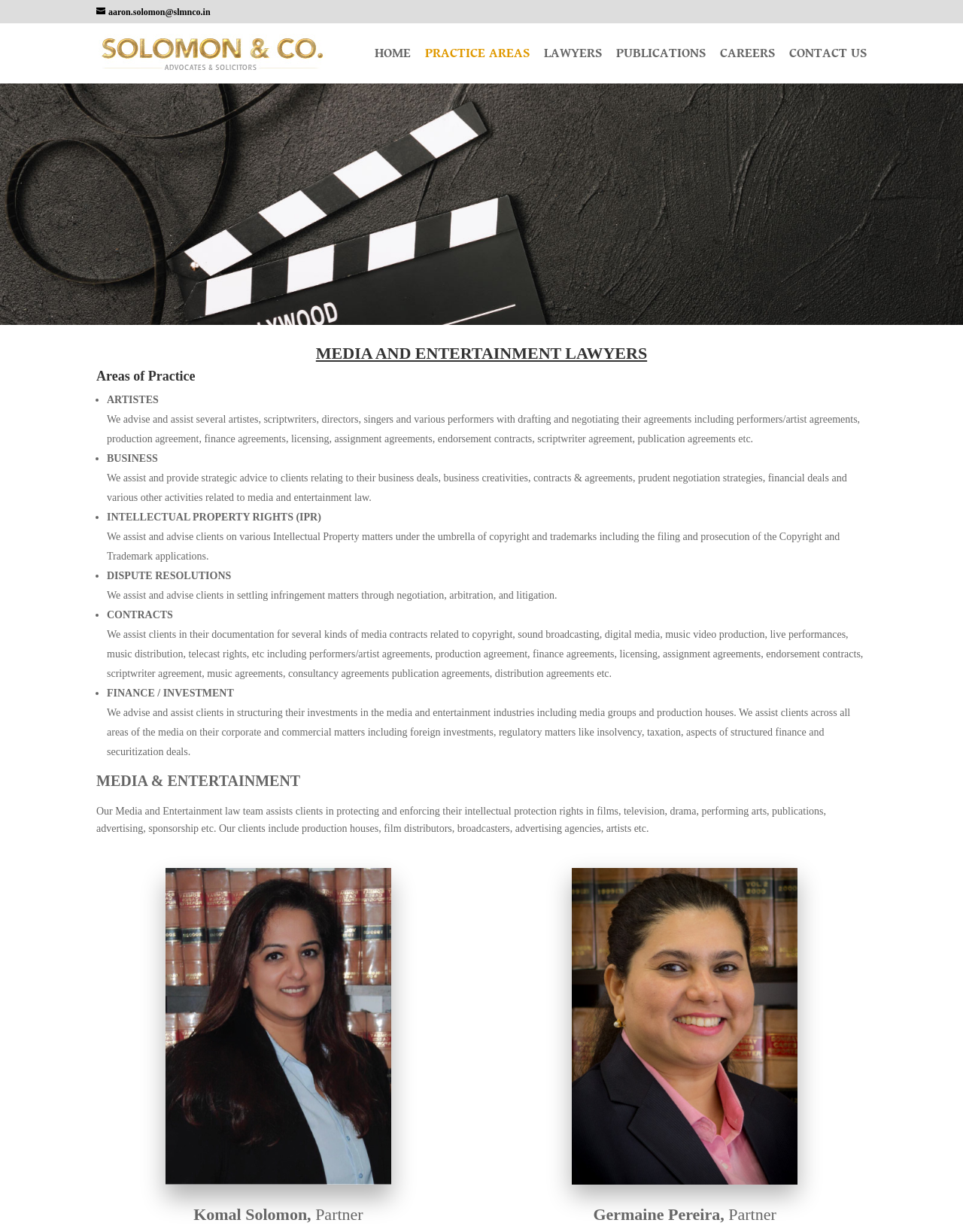Locate the bounding box coordinates of the clickable region to complete the following instruction: "View Solomon & Co. website."

[0.102, 0.038, 0.338, 0.048]